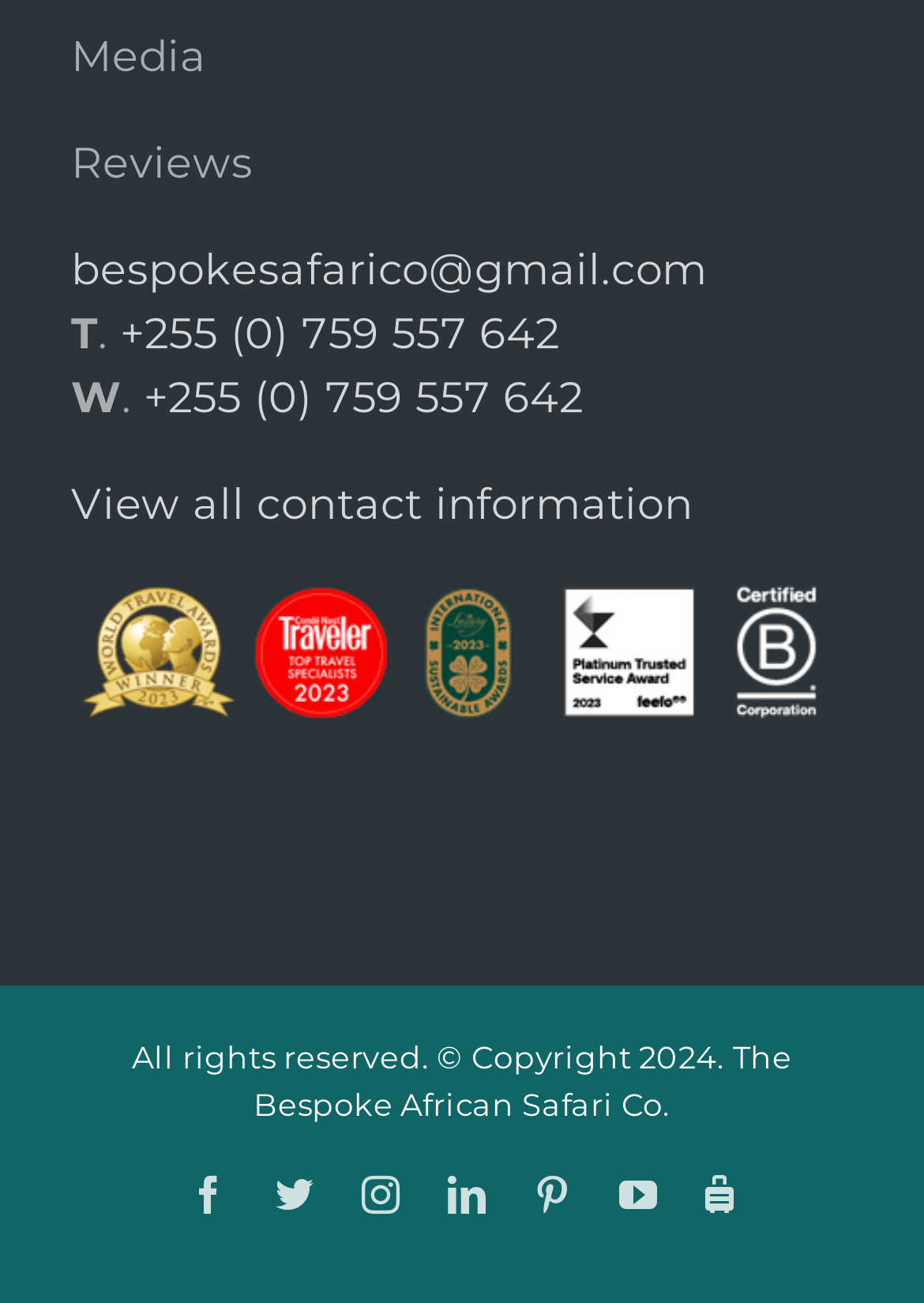Kindly determine the bounding box coordinates for the area that needs to be clicked to execute this instruction: "View contact information".

[0.077, 0.367, 0.75, 0.407]